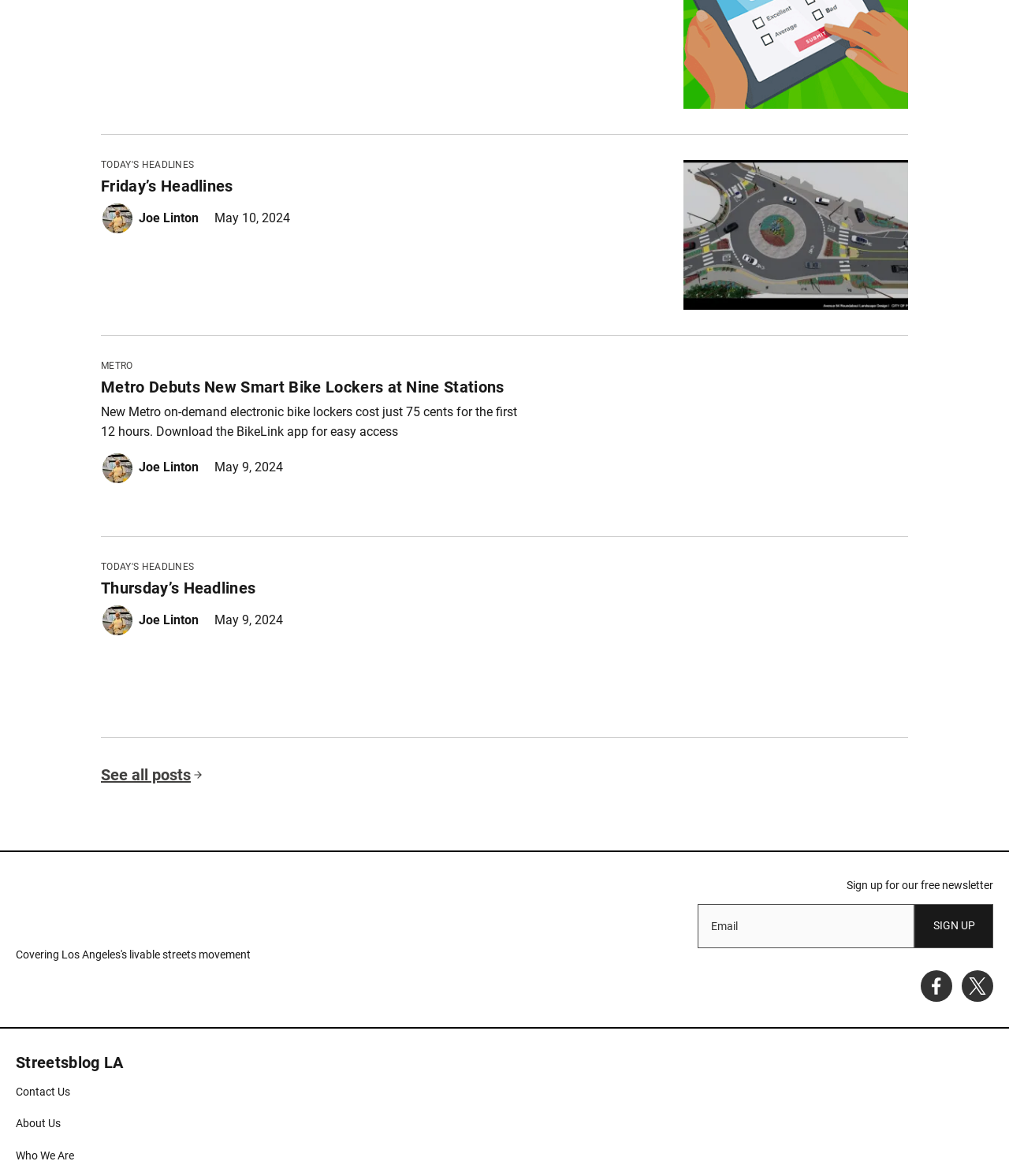Determine the bounding box coordinates for the element that should be clicked to follow this instruction: "Read Metro news". The coordinates should be given as four float numbers between 0 and 1, in the format [left, top, right, bottom].

[0.1, 0.307, 0.132, 0.316]